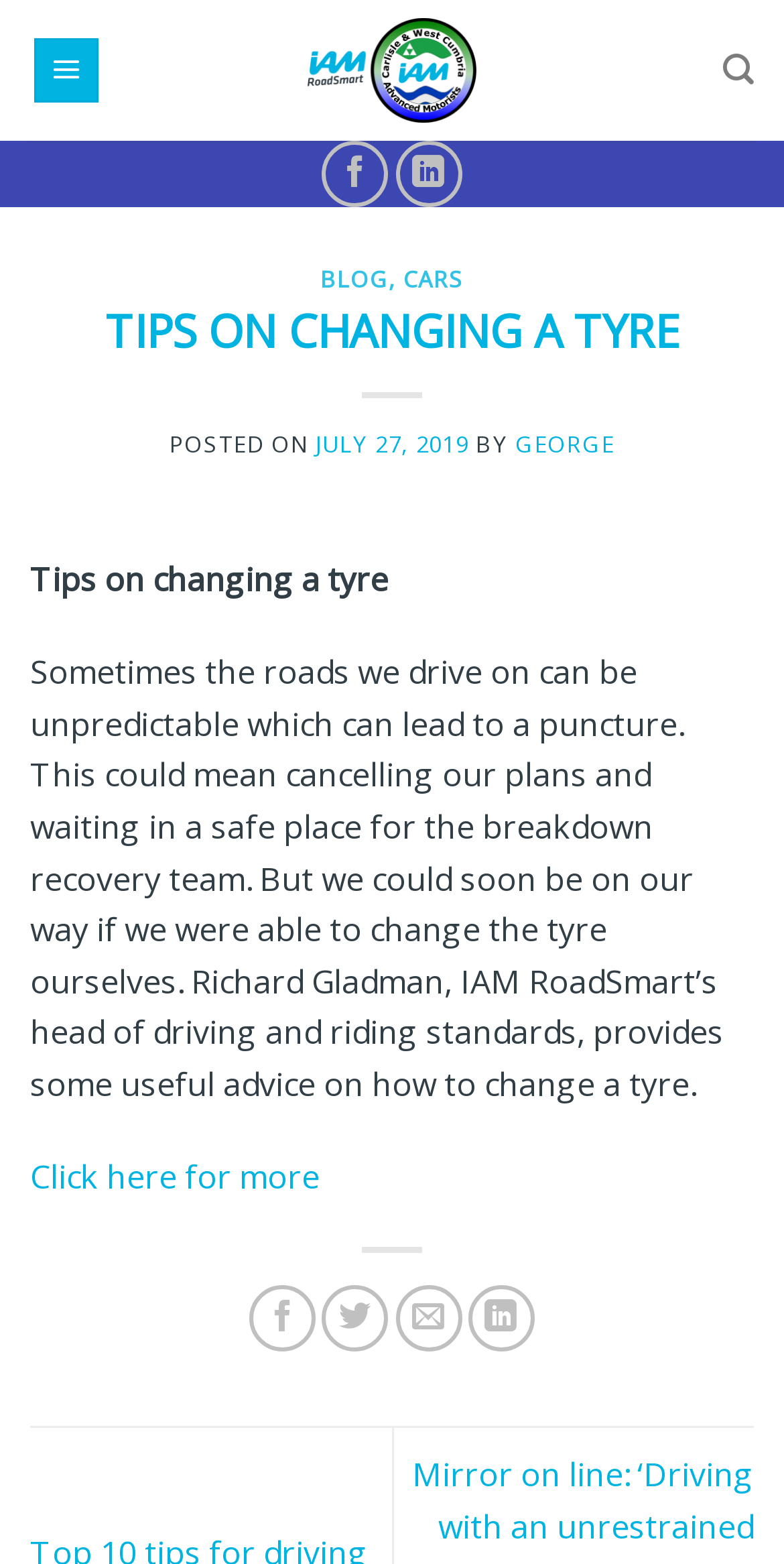Identify the bounding box coordinates of the specific part of the webpage to click to complete this instruction: "Search for something".

[0.922, 0.02, 0.962, 0.07]